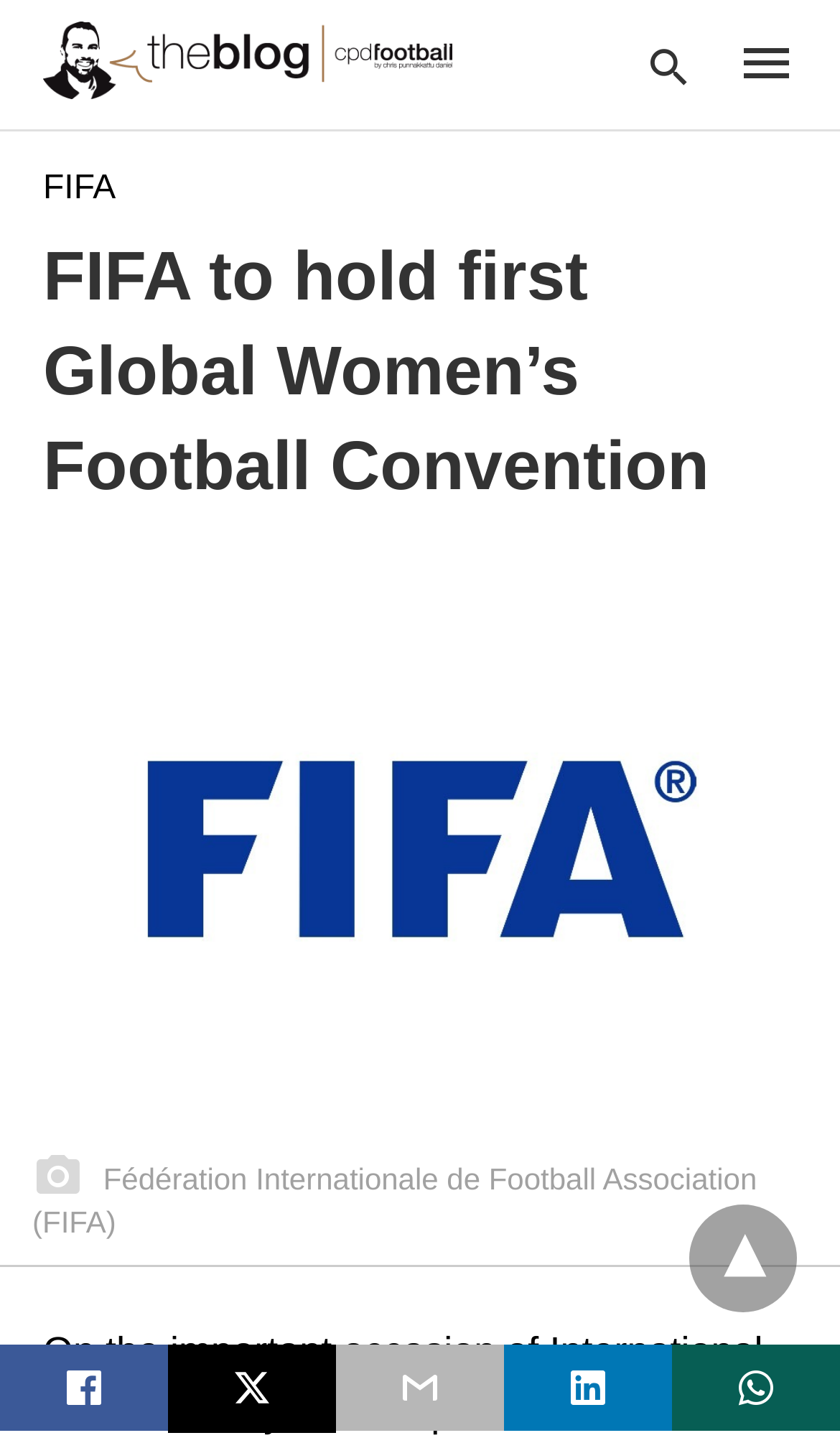Using the provided element description: "title="email"", identify the bounding box coordinates. The coordinates should be four floats between 0 and 1 in the order [left, top, right, bottom].

[0.4, 0.932, 0.6, 0.992]